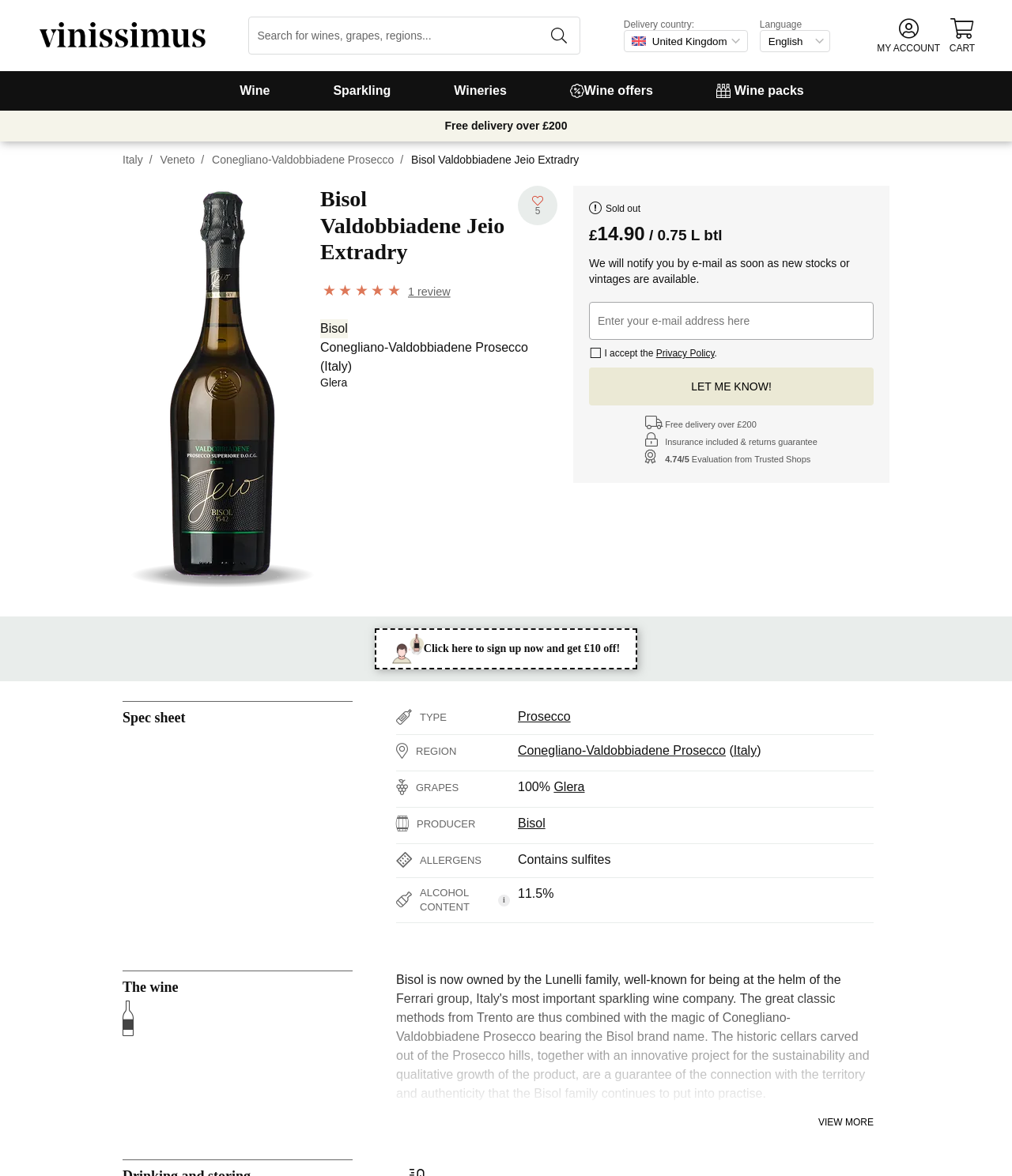Locate the bounding box coordinates of the clickable part needed for the task: "Click on MY ACCOUNT".

[0.867, 0.015, 0.929, 0.045]